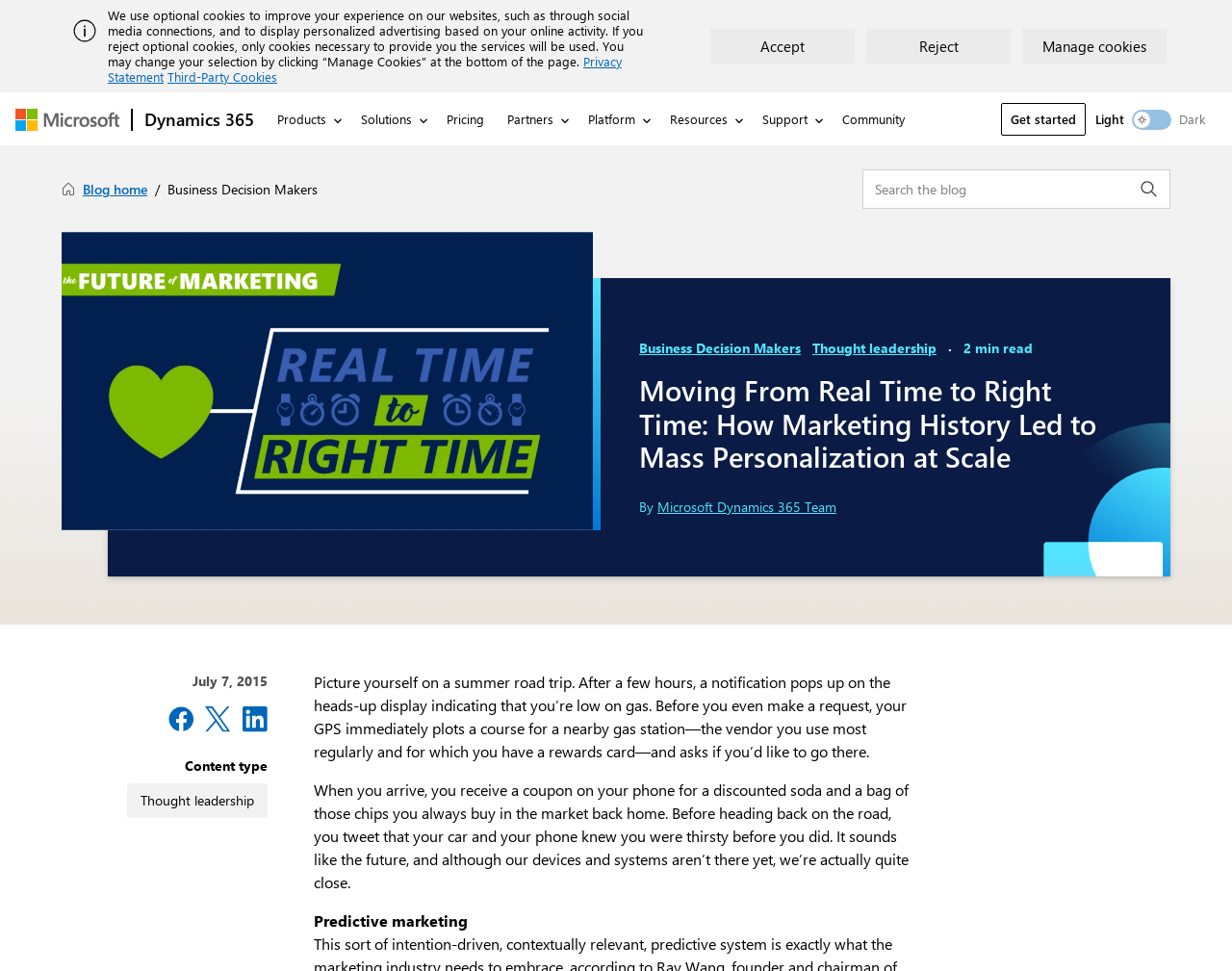Identify and provide the bounding box coordinates of the UI element described: "aria-label="Share on Facebook"". The coordinates should be formatted as [left, top, right, bottom], with each number being a float between 0 and 1.

[0.137, 0.728, 0.157, 0.754]